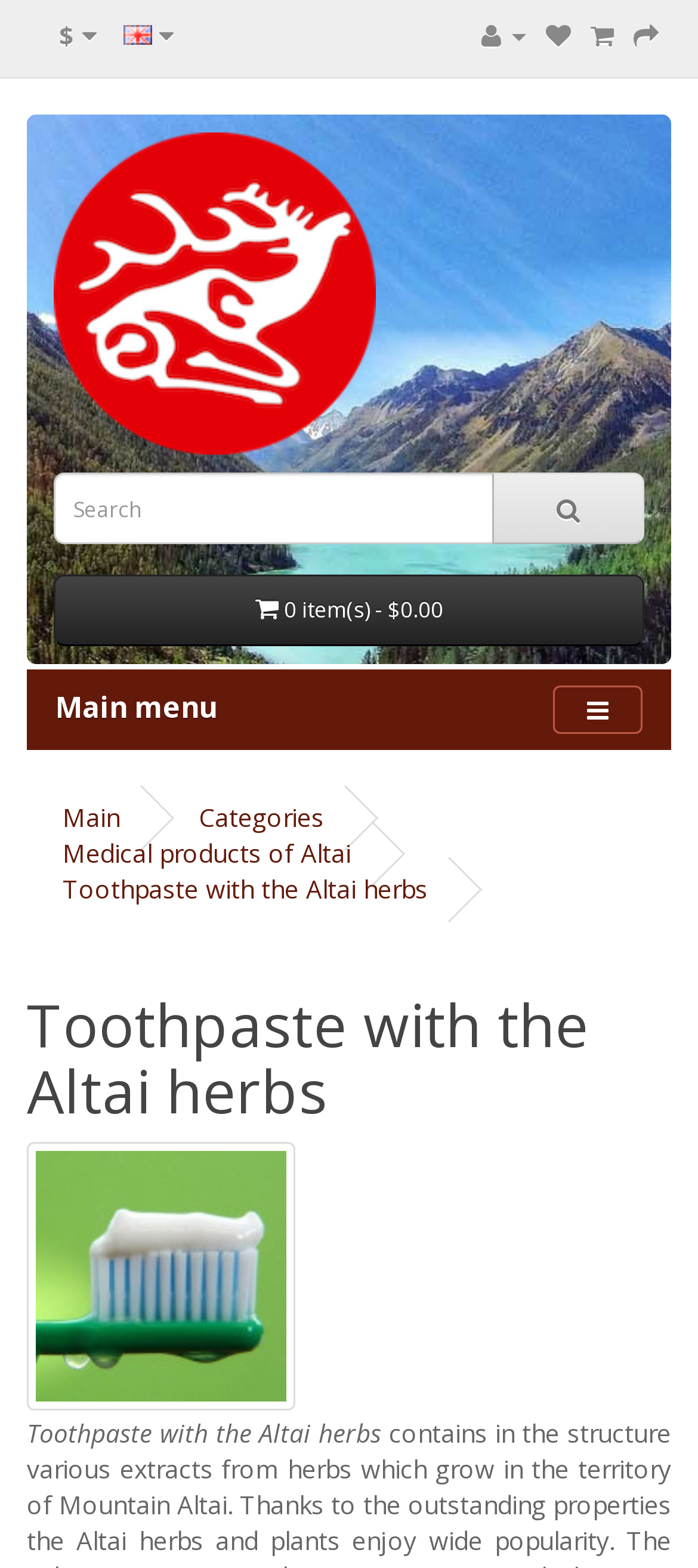What is the name of the product being showcased?
Kindly answer the question with as much detail as you can.

I found the heading 'Toothpaste with the Altai herbs' which is likely the name of the product being showcased on this page.